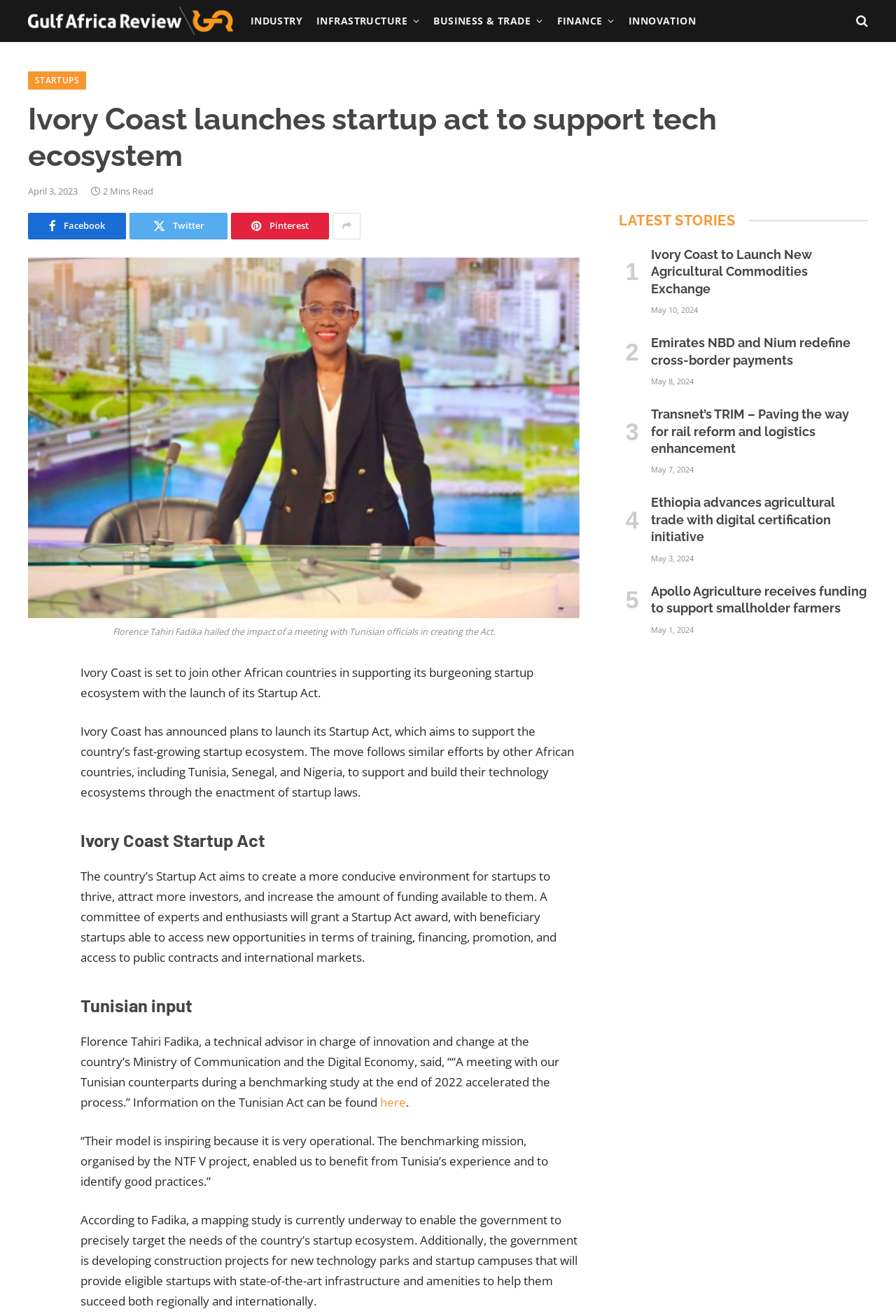Identify the bounding box coordinates for the UI element described as follows: "Infrastructure". Ensure the coordinates are four float numbers between 0 and 1, formatted as [left, top, right, bottom].

[0.345, 0.0, 0.476, 0.032]